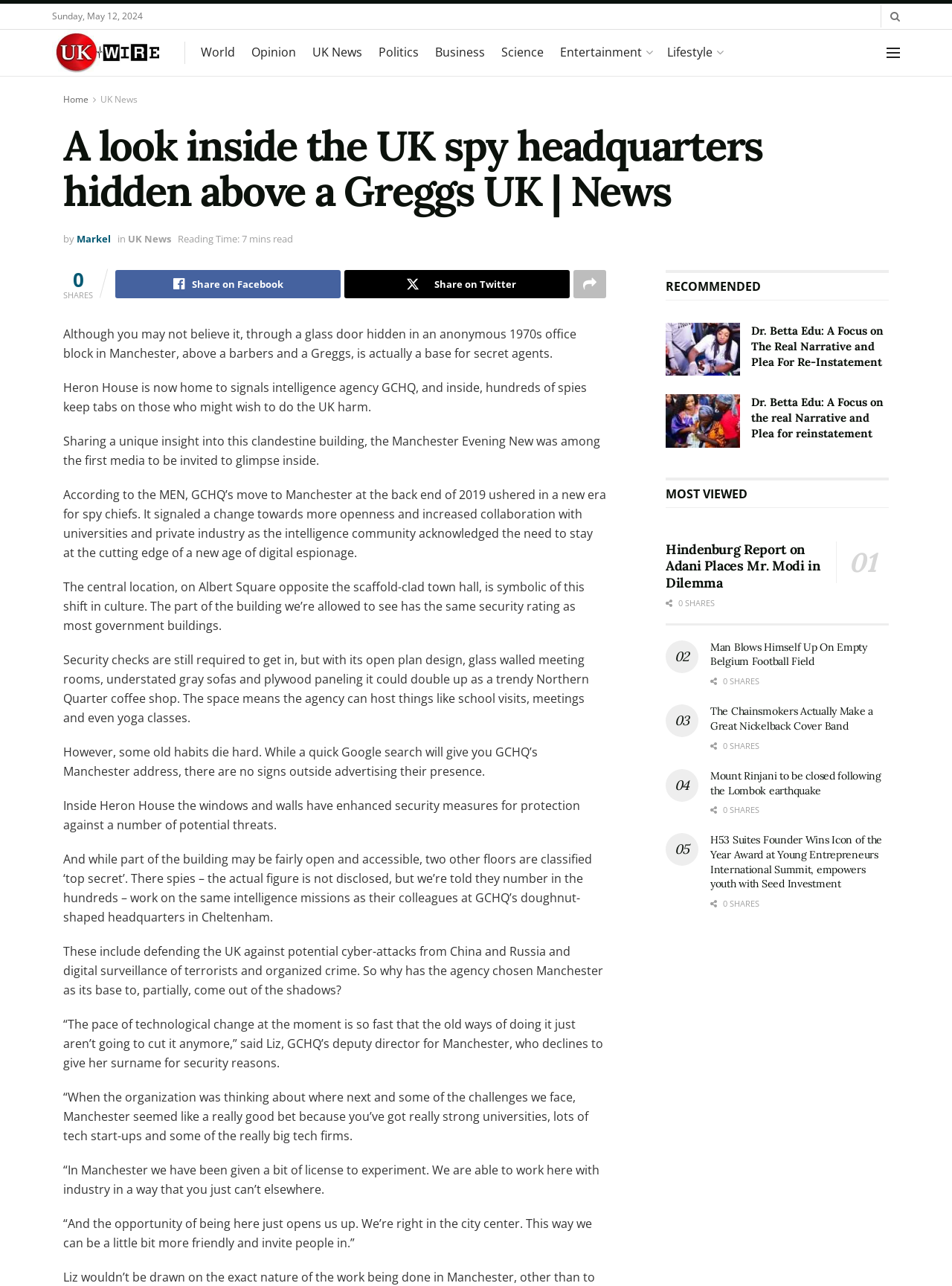What is the location of Heron House?
Please give a detailed and elaborate answer to the question based on the image.

I found this information by reading the article, which mentions that 'Heron House is located in Manchester, above a barbers and a Greggs'.